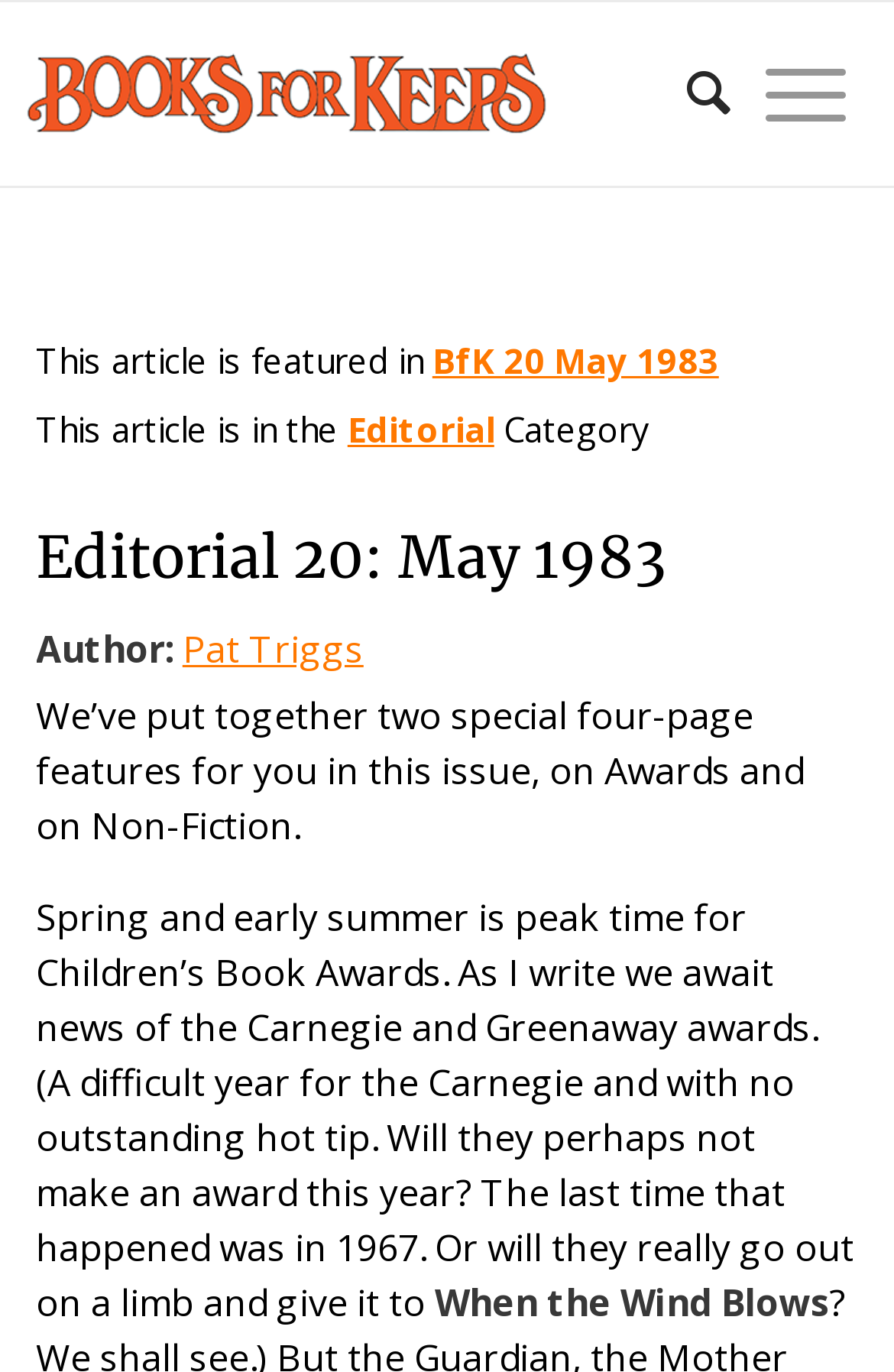Determine the bounding box for the UI element described here: "Menu Menu".

[0.817, 0.002, 0.946, 0.135]